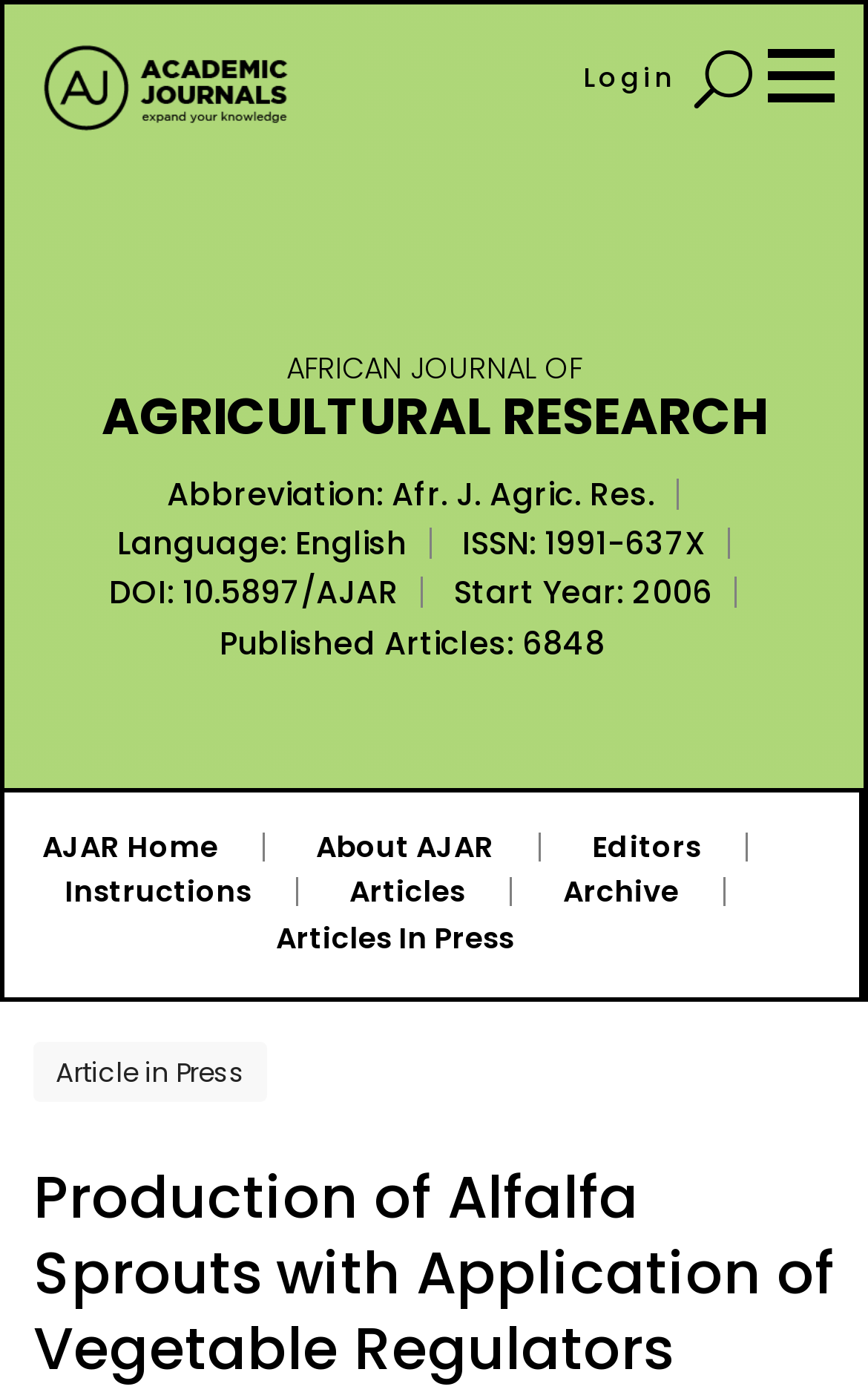Please reply to the following question using a single word or phrase: 
What is the language of the journal?

English